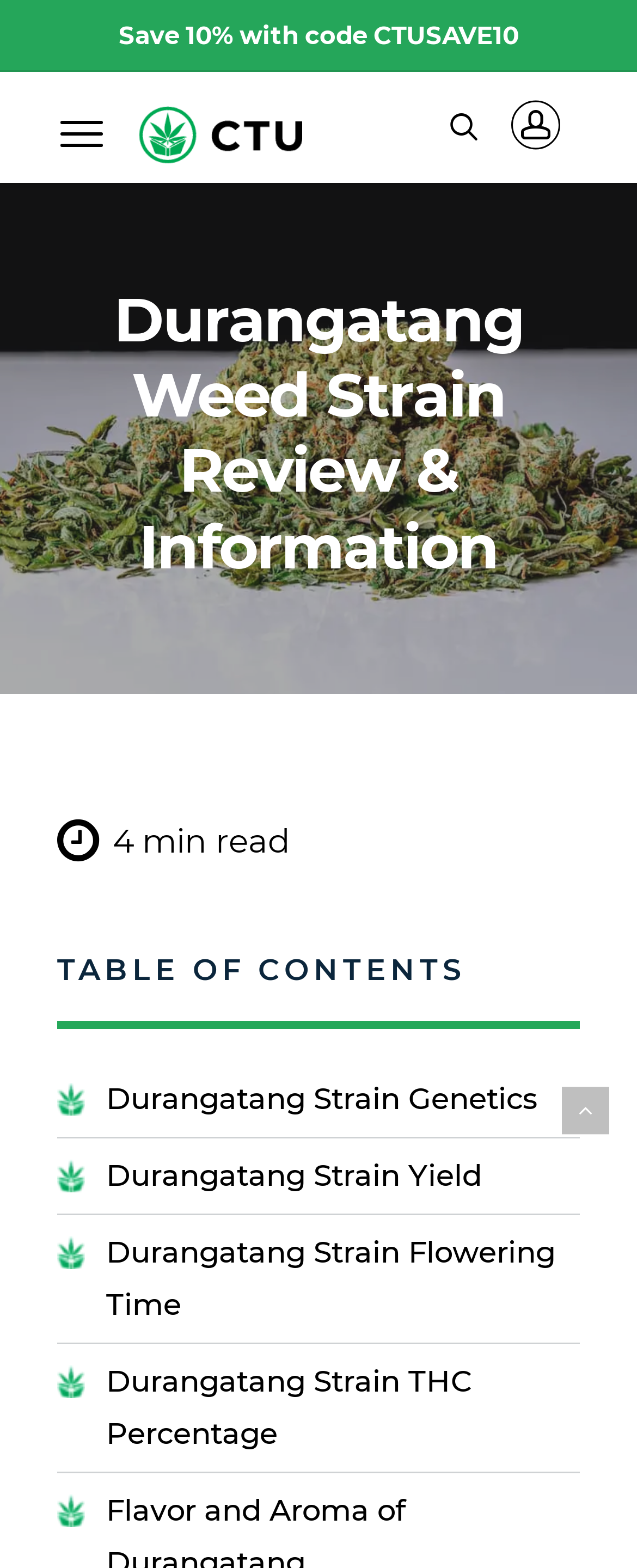How many links are there in the table of contents?
Answer the question in as much detail as possible.

I can see a section with the heading 'TABLE OF CONTENTS' and four links underneath it, which are 'Durangatang Strain Genetics', 'Durangatang Strain Yield', 'Durangatang Strain Flowering Time', and 'Durangatang Strain THC Percentage'.